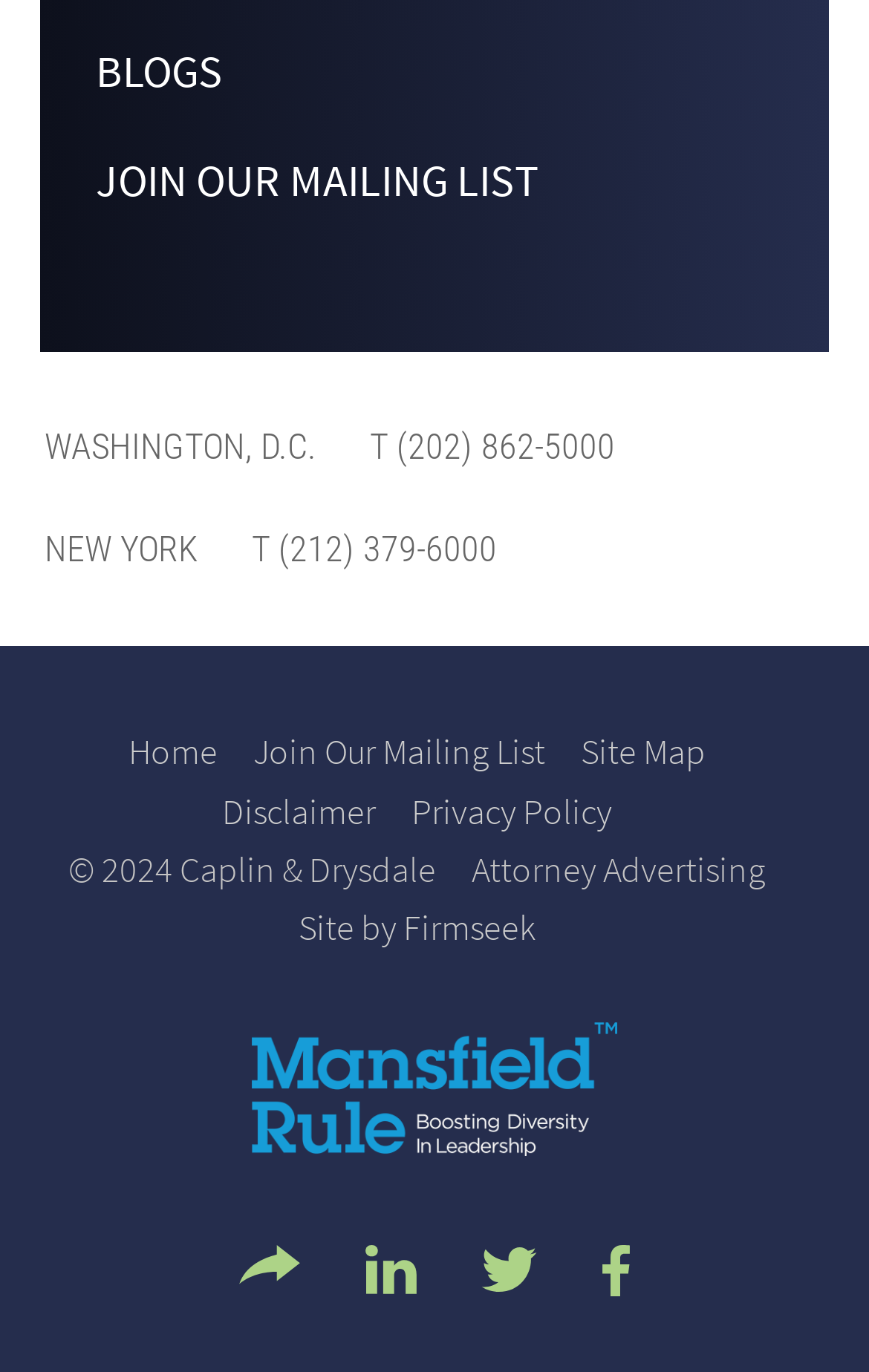Specify the bounding box coordinates of the area that needs to be clicked to achieve the following instruction: "View LinkedIn profile".

[0.42, 0.908, 0.479, 0.944]